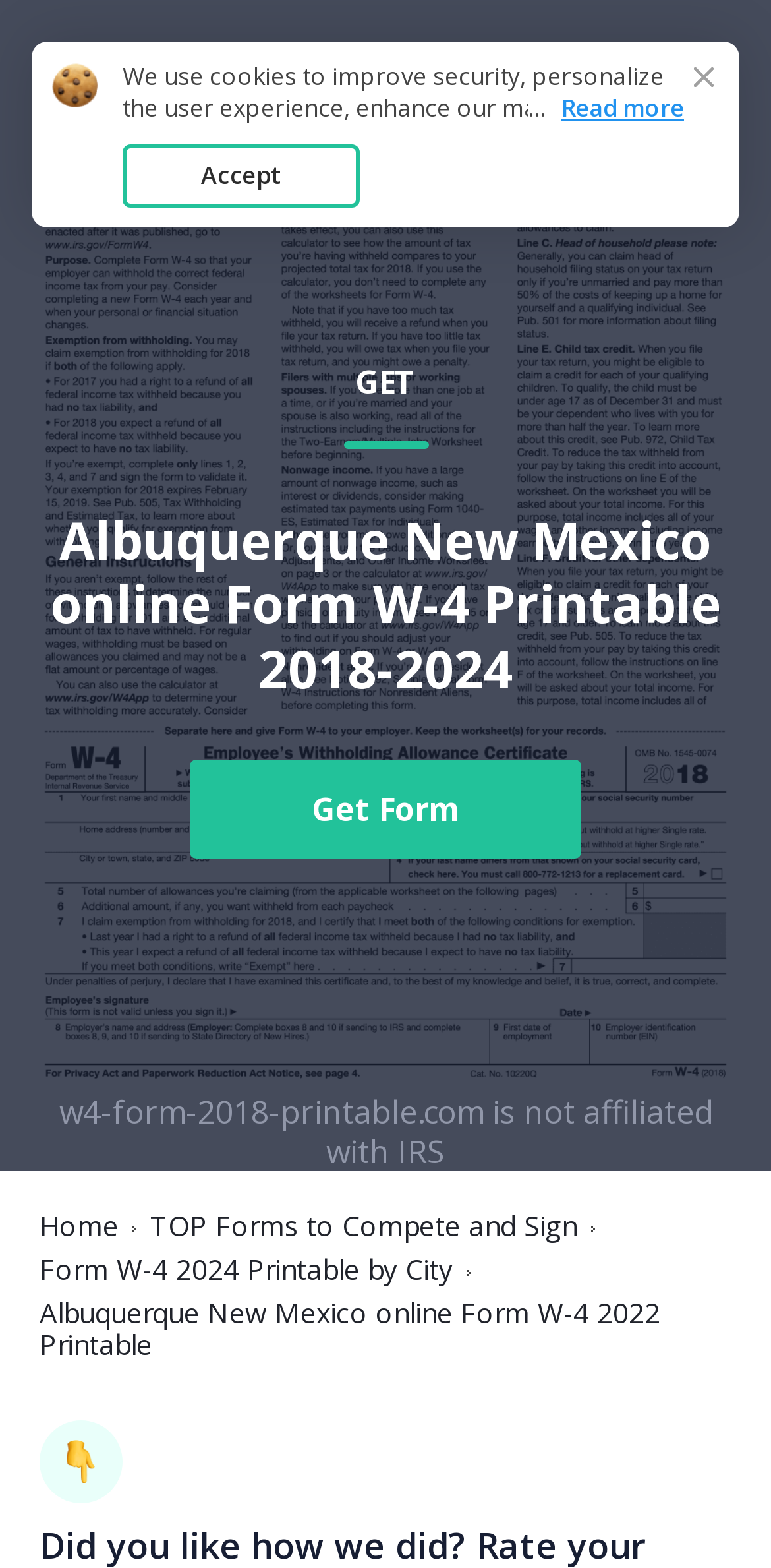Can you find and provide the title of the webpage?

Albuquerque New Mexico online Form W-4 Printable 2018-2024